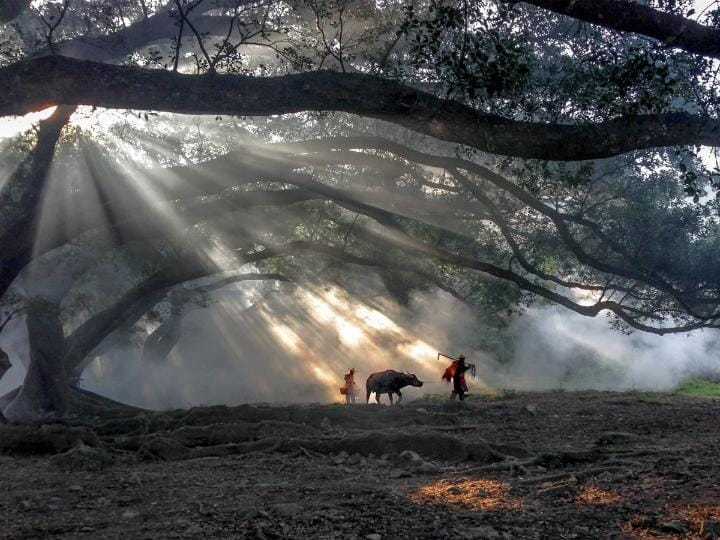Is the scene set in an urban area? Please answer the question using a single word or phrase based on the image.

No